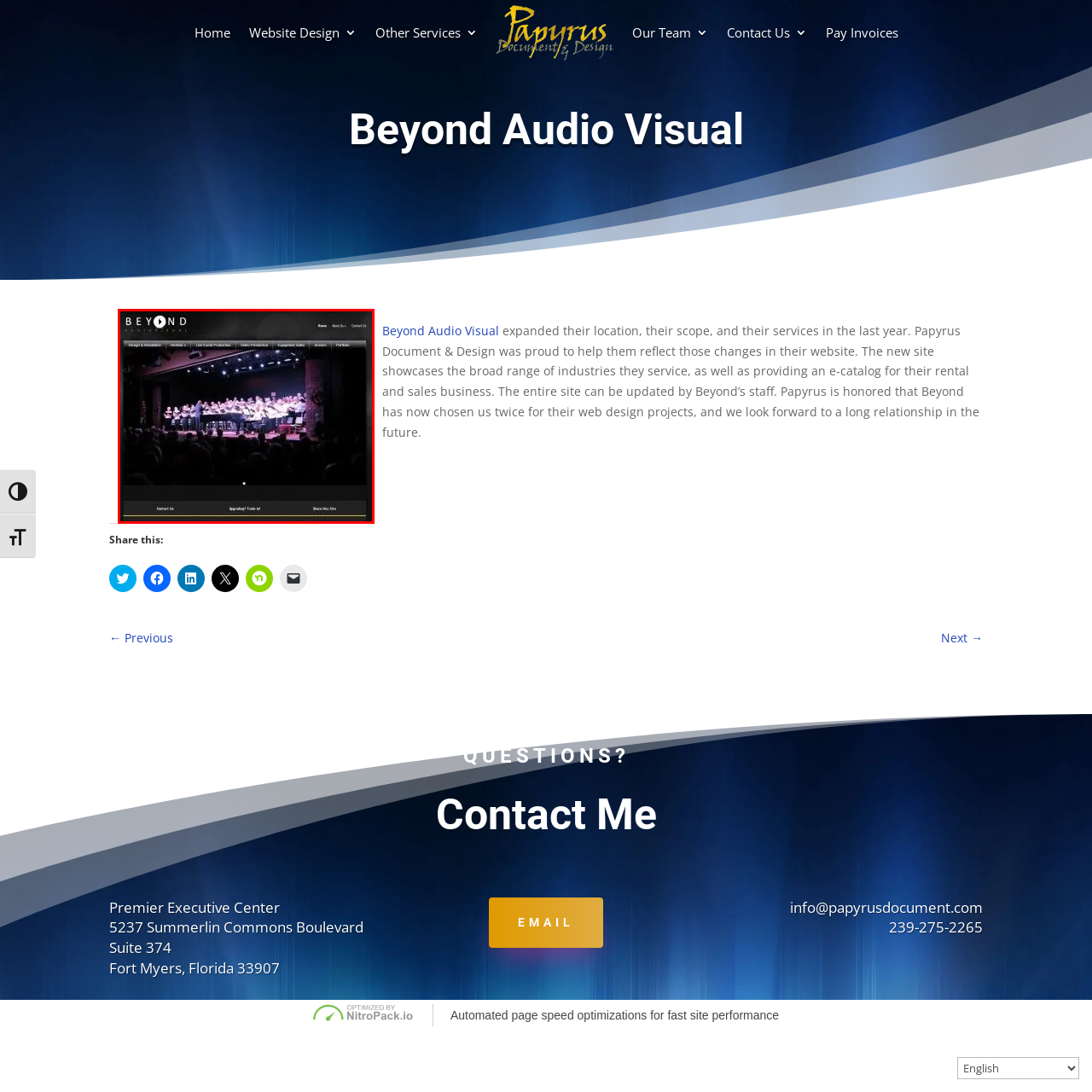What is the atmosphere of the event?  
Study the image enclosed by the red boundary and furnish a detailed answer based on the visual details observed in the image.

The caption describes the atmosphere of the event as vibrant, which is reinforced by the mention of soft stage lighting and a full house of audience members enjoying the performance. This suggests a lively and energetic atmosphere.